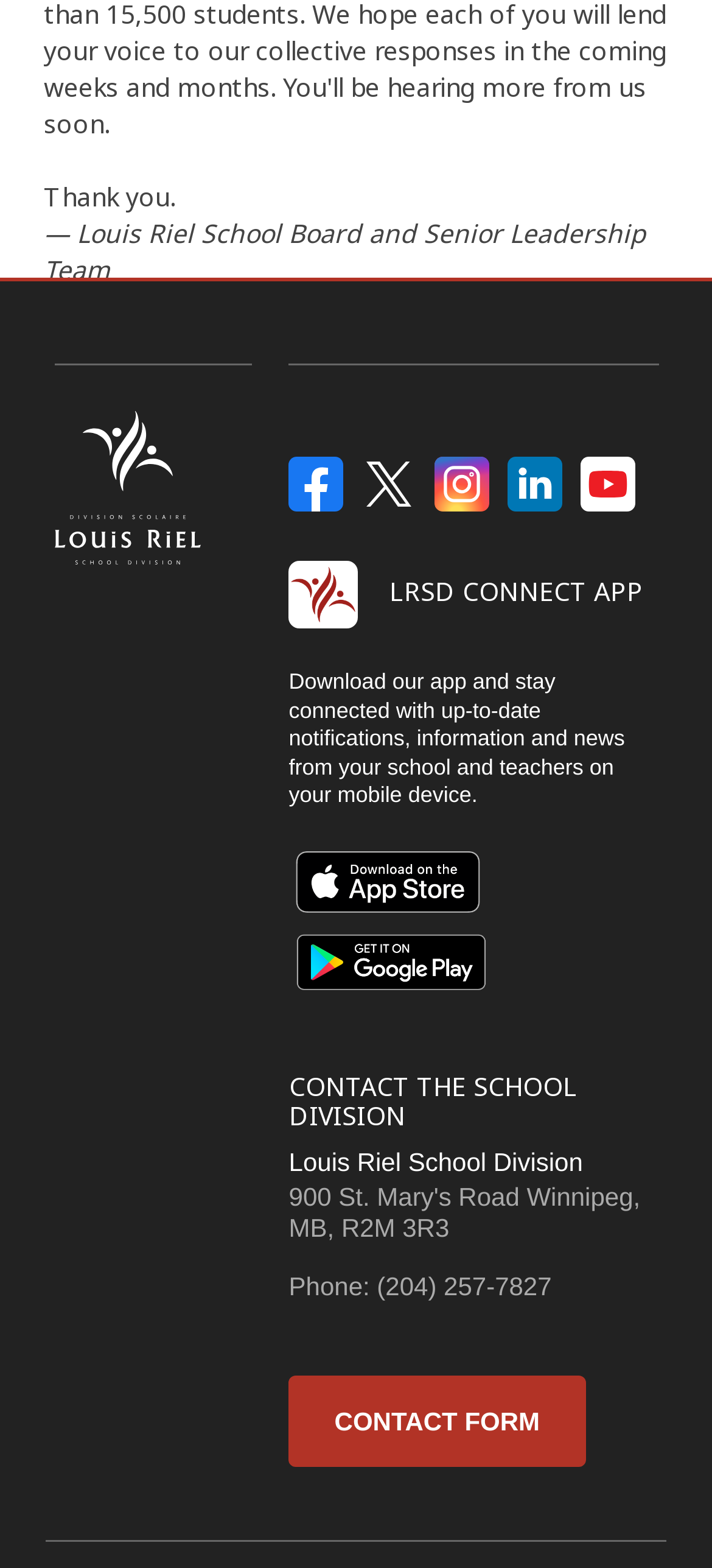Please provide the bounding box coordinate of the region that matches the element description: Careers. Coordinates should be in the format (top-left x, top-left y, bottom-right x, bottom-right y) and all values should be between 0 and 1.

None